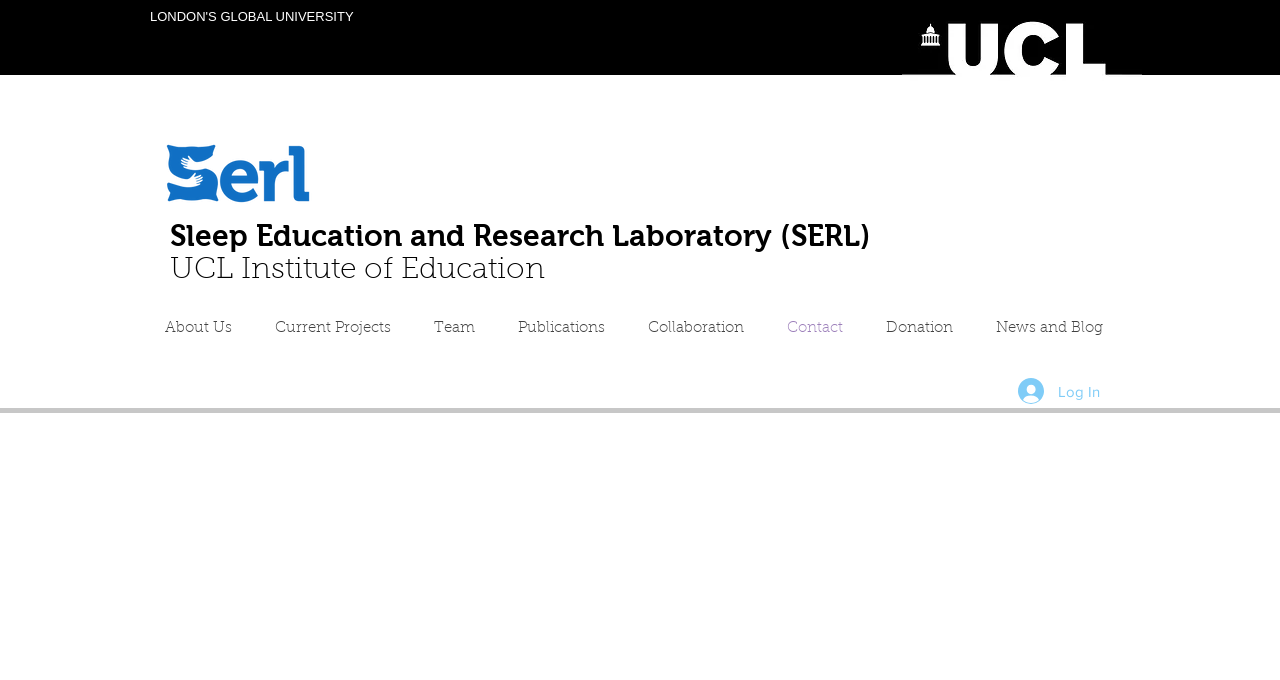What is the name of the laboratory?
Look at the webpage screenshot and answer the question with a detailed explanation.

I found the name of the laboratory in the heading element, which is 'Sleep Education and Research Laboratory (SERL)'.